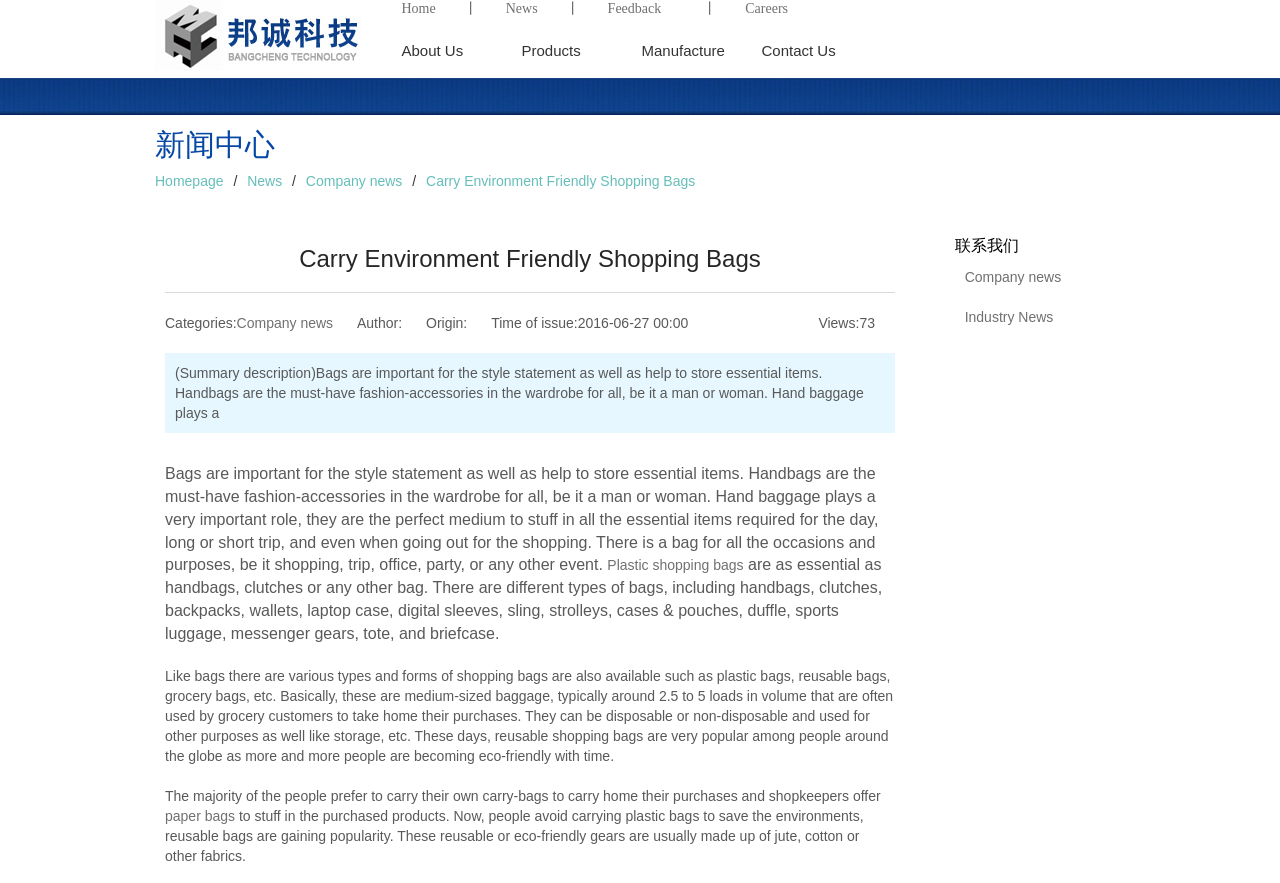Highlight the bounding box coordinates of the element that should be clicked to carry out the following instruction: "Click the 'DigestoFast Capsules' link". The coordinates must be given as four float numbers ranging from 0 to 1, i.e., [left, top, right, bottom].

None